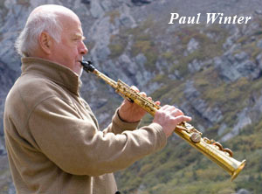Describe every aspect of the image in detail.

The image features Paul Winter, a renowned musician, as he plays a golden saxophone against a backdrop of rocky mountains. Dressed warmly in a light colored sweater, he appears deeply immersed in his performance, embodying a connection to nature through his music. The serene landscape enhances the moment, reflecting his passion for blending jazz with the sounds of the wild. The name "Paul Winter" is elegantly inscribed in the upper right corner, emphasizing his identity as a prominent figure in the world of music.